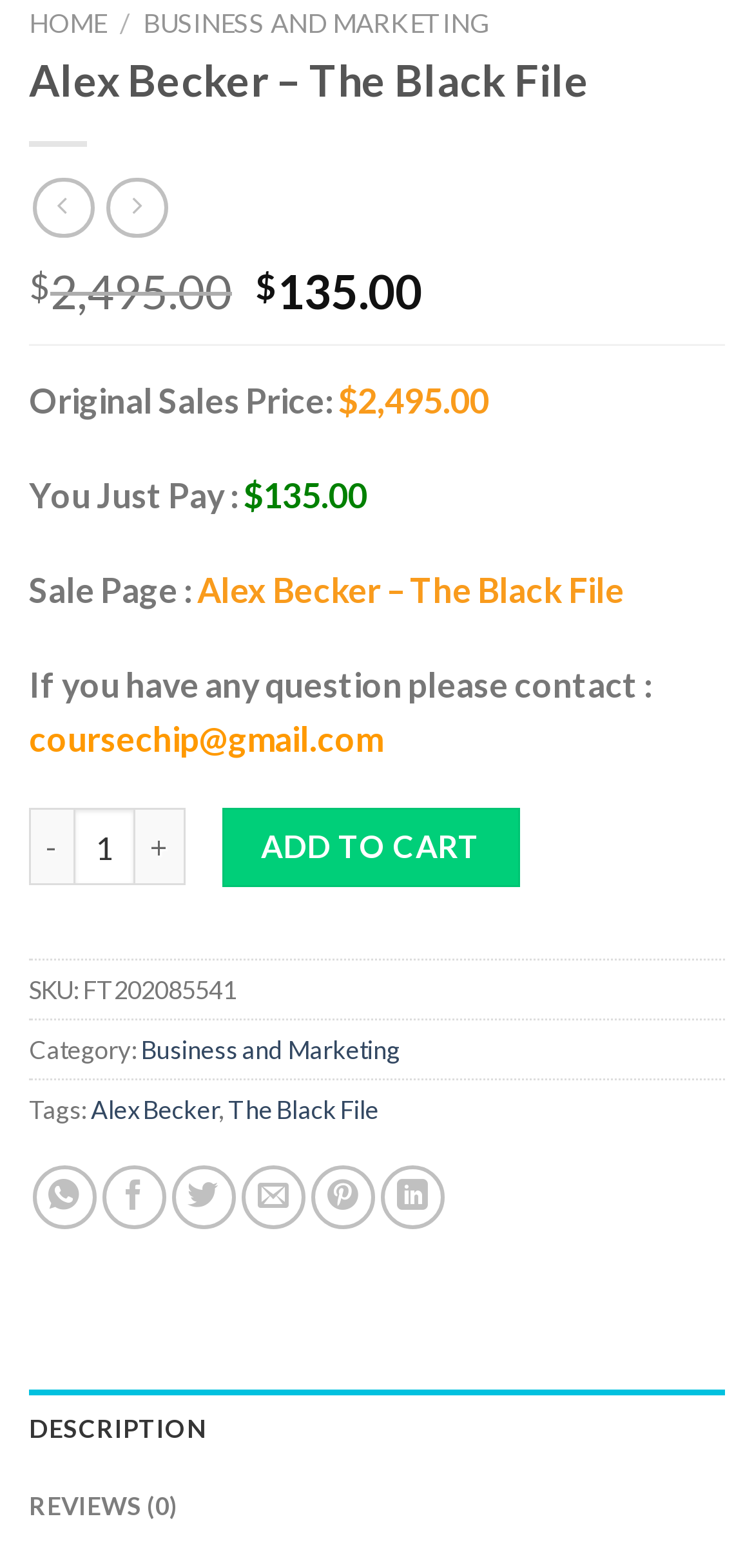Given the content of the image, can you provide a detailed answer to the question?
What is the category of the product?

I found the category of the product by looking at the text 'Category:' and the corresponding link 'Business and Marketing' on the webpage.